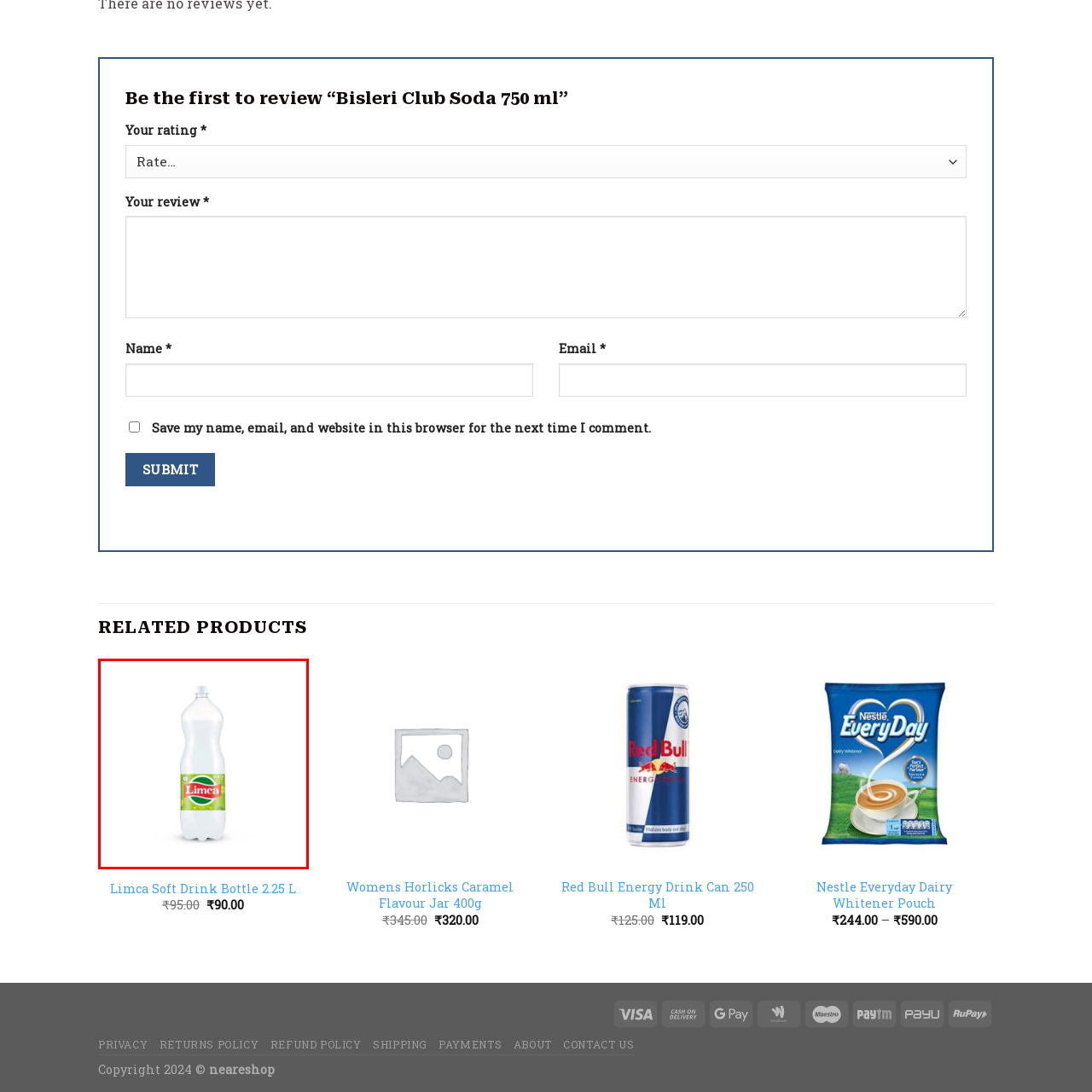Check the highlighted part in pink, When is Limca often enjoyed? 
Use a single word or phrase for your answer.

Hot days or festive occasions